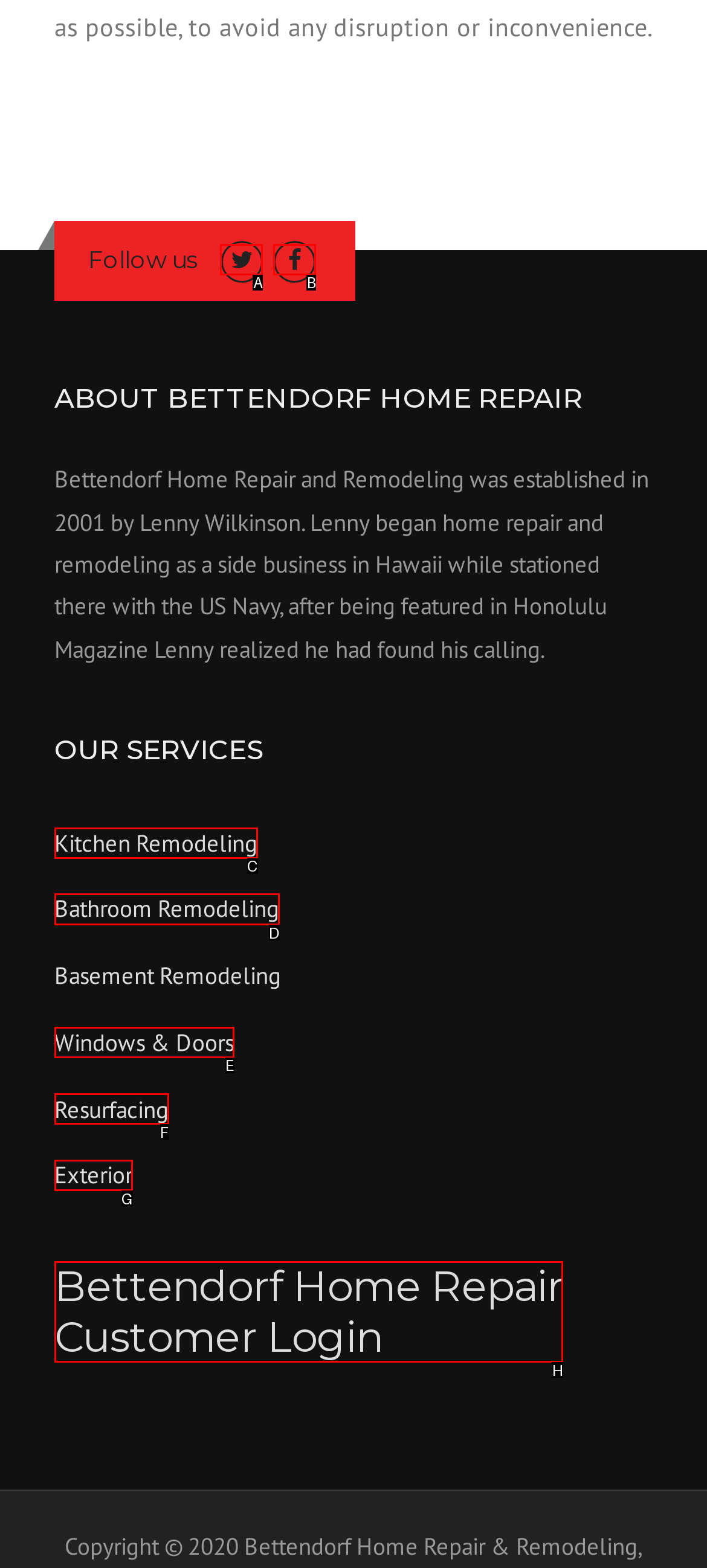Given the task: Read about bathroom remodeling services, tell me which HTML element to click on.
Answer with the letter of the correct option from the given choices.

D